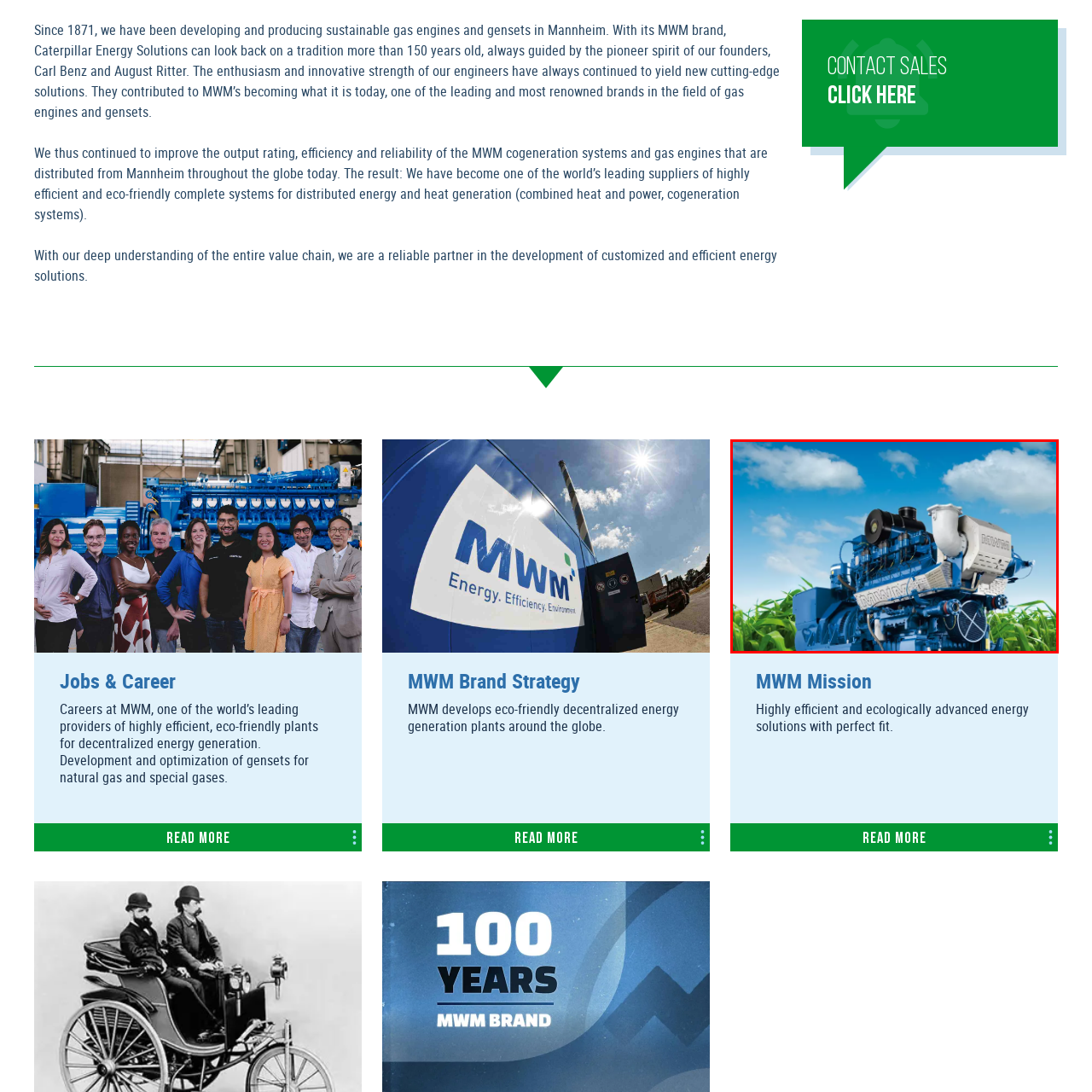How many years of excellence does MWM have in developing sustainable gas engines and gensets?
Observe the image inside the red bounding box carefully and answer the question in detail.

According to the caption, MWM has a pioneering spirit associated with over 150 years of excellence in developing sustainable gas engines and gensets, which reflects their commitment to eco-friendly energy generation.